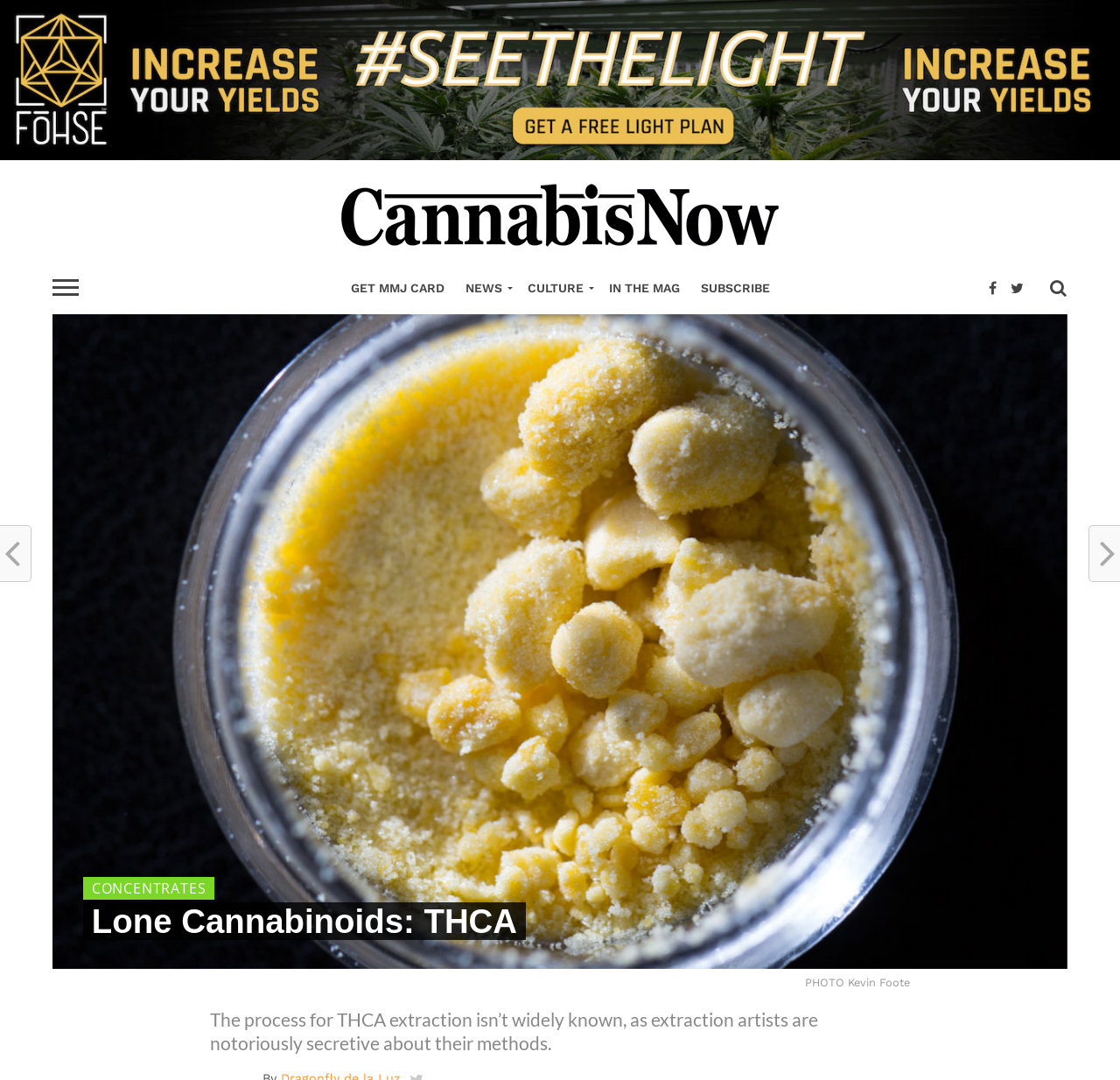Using the description: "parent_node: Cannabis Now", determine the UI element's bounding box coordinates. Ensure the coordinates are in the format of four float numbers between 0 and 1, i.e., [left, top, right, bottom].

[0.305, 0.221, 0.695, 0.237]